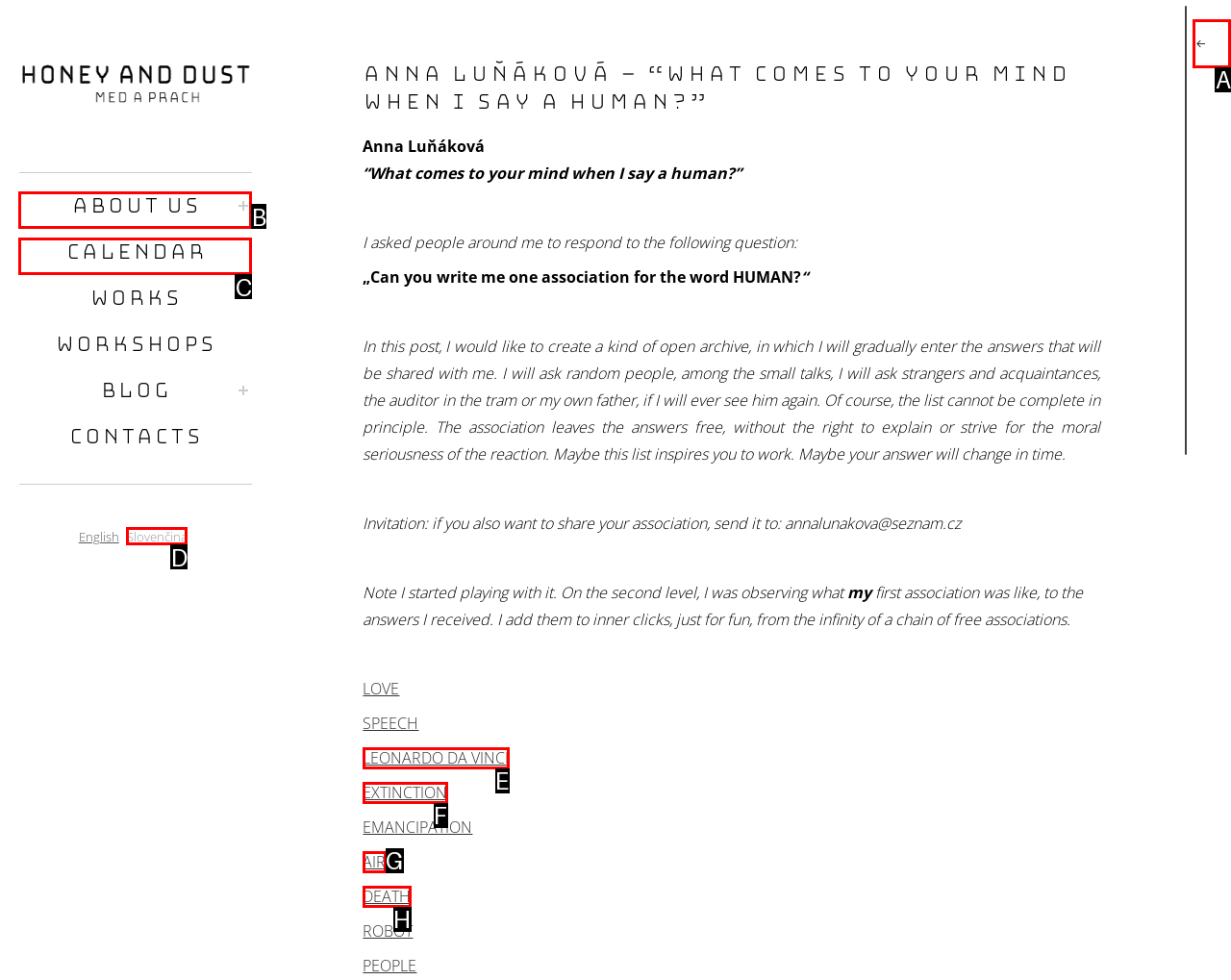Point out the option that aligns with the description: LEONARDO DA VINCI
Provide the letter of the corresponding choice directly.

E